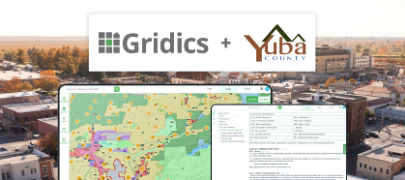What is the significance of the aerial view of Yuba County's landscape?
Please respond to the question with a detailed and informative answer.

The aerial view of Yuba County's landscape in the background of the image serves to emphasize the county's commitment to modernizing its zoning practices by integrating technology in local governance, as highlighted in the caption.